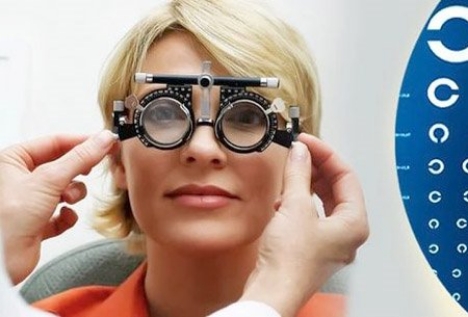What is the healthcare professional using to measure refractive error?
From the details in the image, answer the question comprehensively.

The healthcare professional is using a phoropter, a device specifically designed to measure refractive error and determine the right prescription for glasses, as seen in the image.